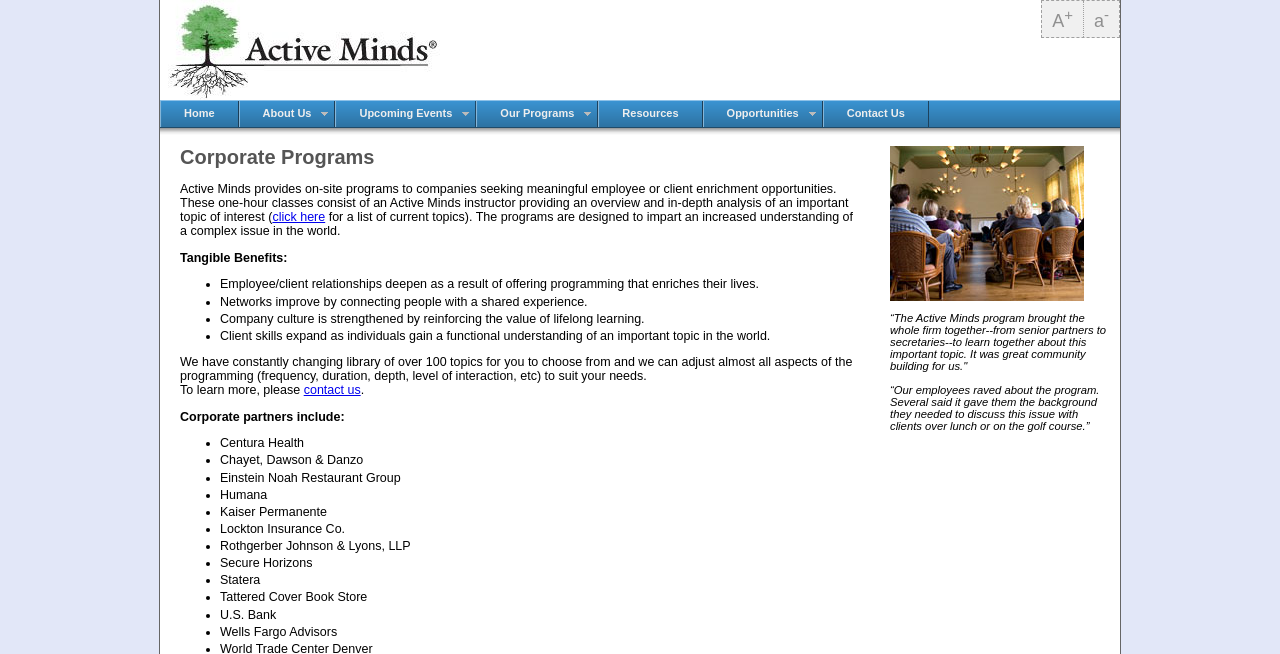What is the name of the organization providing on-site programs?
Refer to the screenshot and answer in one word or phrase.

Active Minds